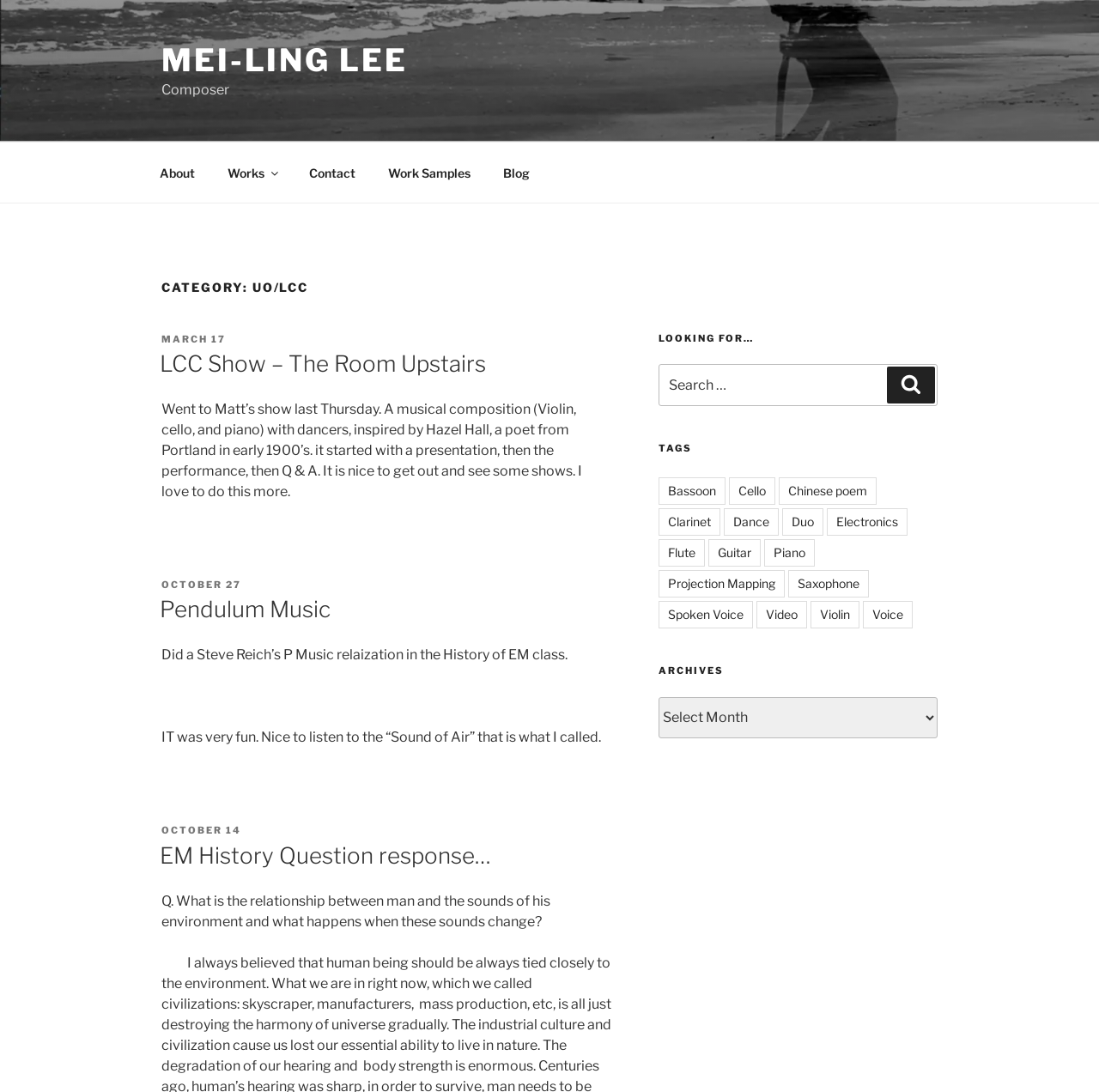How many tags are there in the sidebar?
Based on the screenshot, provide a one-word or short-phrase response.

14